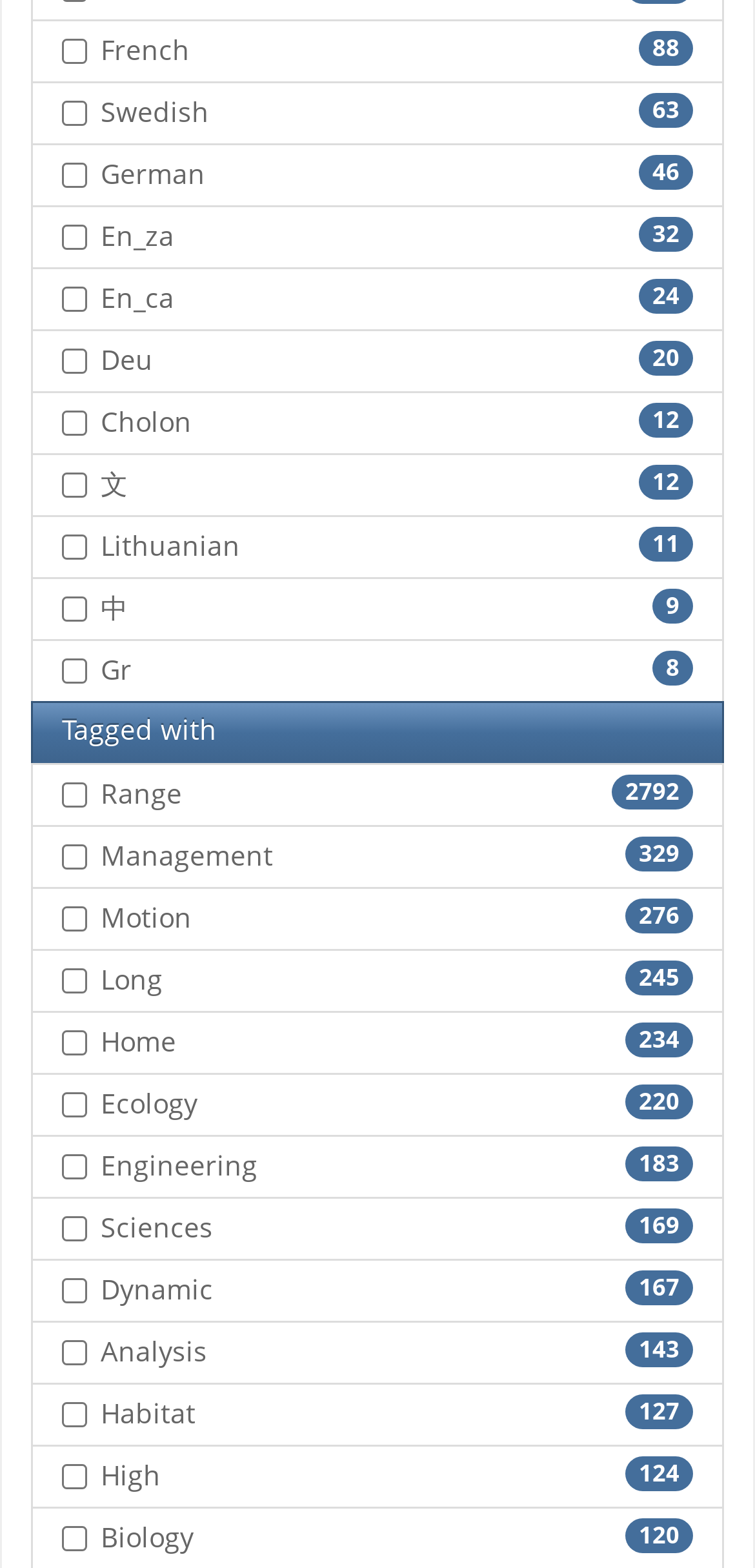Please identify the coordinates of the bounding box that should be clicked to fulfill this instruction: "Choose Ecology".

[0.082, 0.697, 0.115, 0.713]